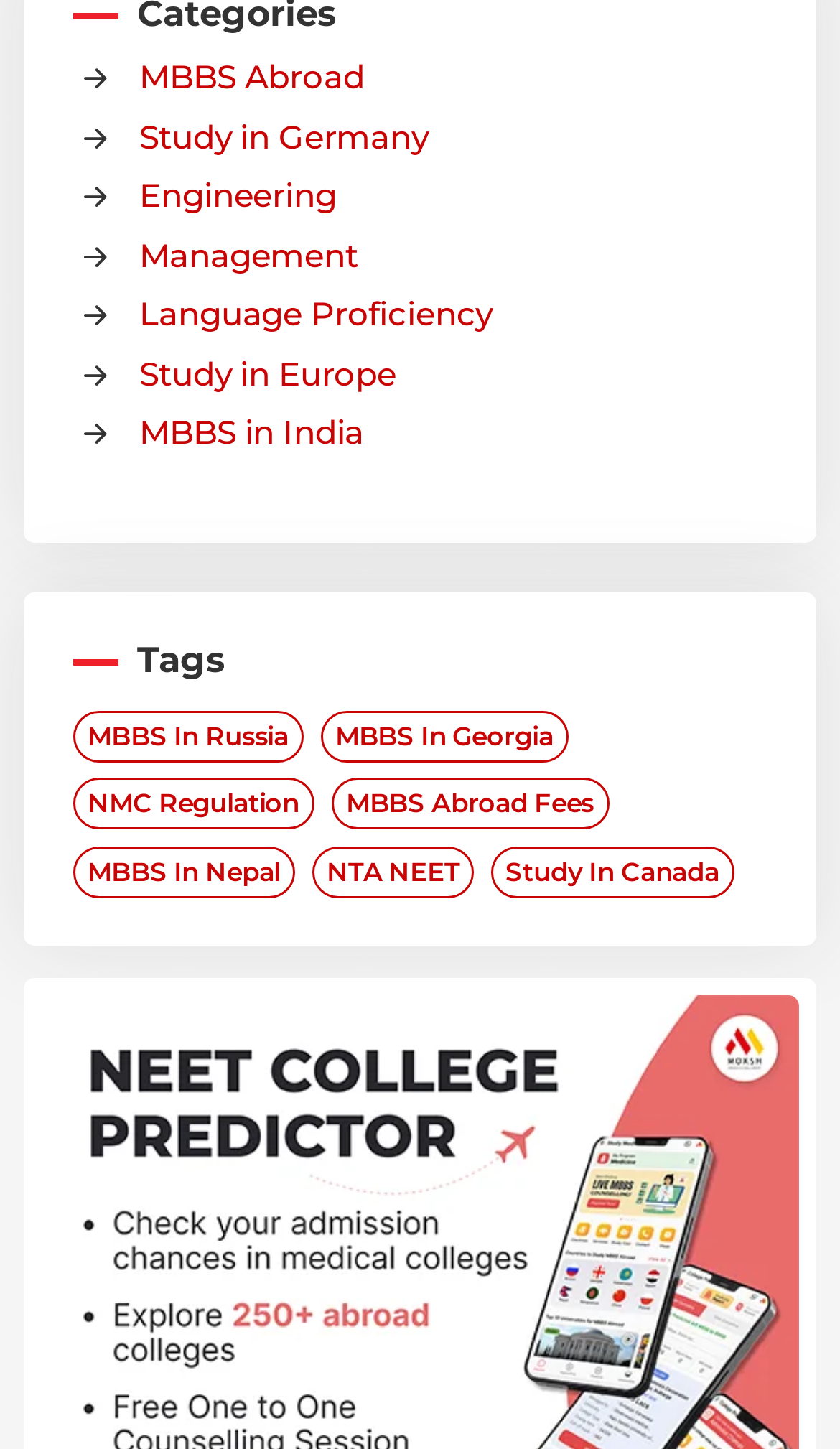Look at the image and write a detailed answer to the question: 
How many columns of links are there on the webpage?

I analyzed the x1 coordinates of all link elements and found that they can be grouped into two distinct columns, indicating that there are two columns of links on the webpage.